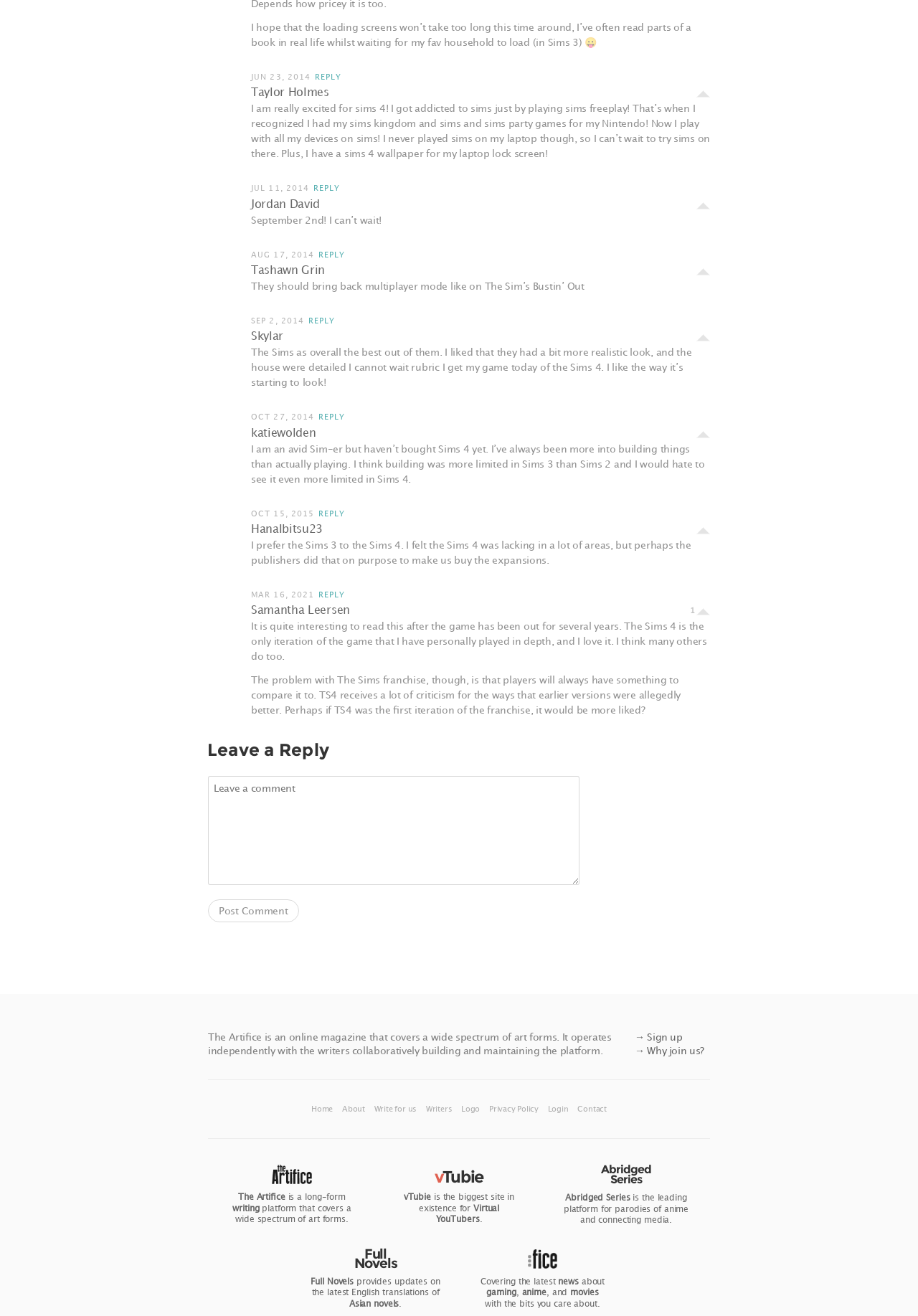What is the topic of discussion in this webpage?
Please give a detailed answer to the question using the information shown in the image.

Based on the webpage content, it appears that the topic of discussion is Sims 4, a video game, as multiple users are sharing their opinions and experiences about the game.